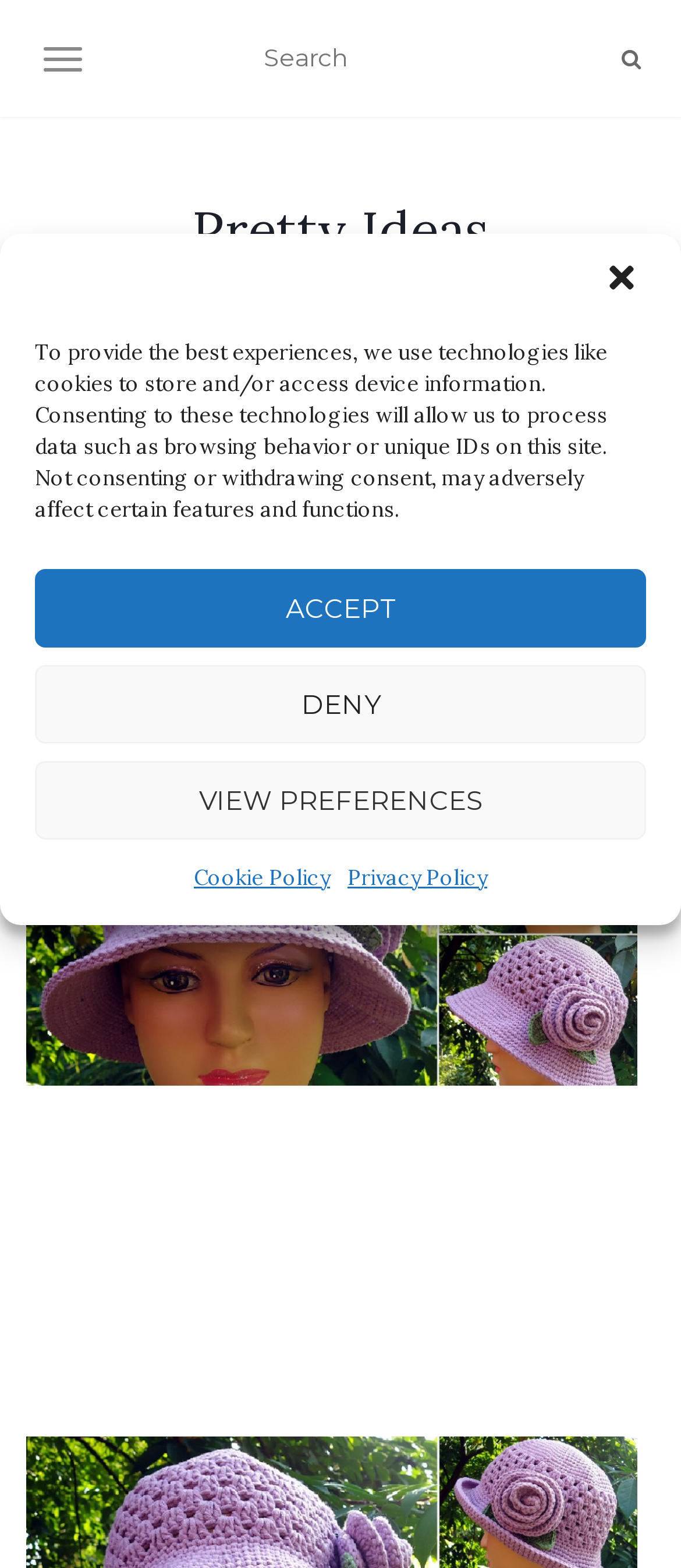Who is the author of the article?
Give a one-word or short phrase answer based on the image.

DSadmin